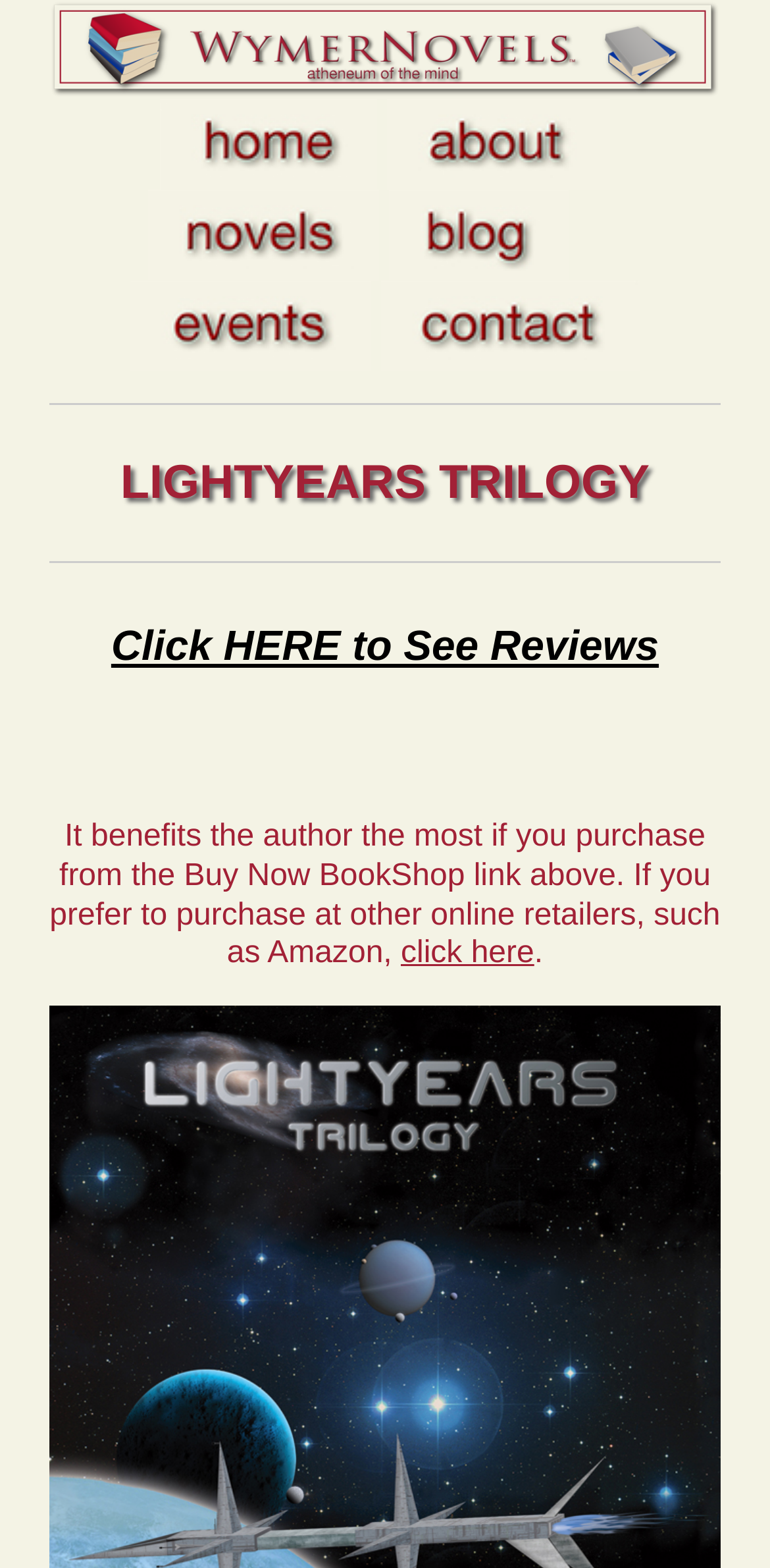Find the bounding box coordinates of the clickable element required to execute the following instruction: "read novels". Provide the coordinates as four float numbers between 0 and 1, i.e., [left, top, right, bottom].

[0.193, 0.139, 0.493, 0.16]